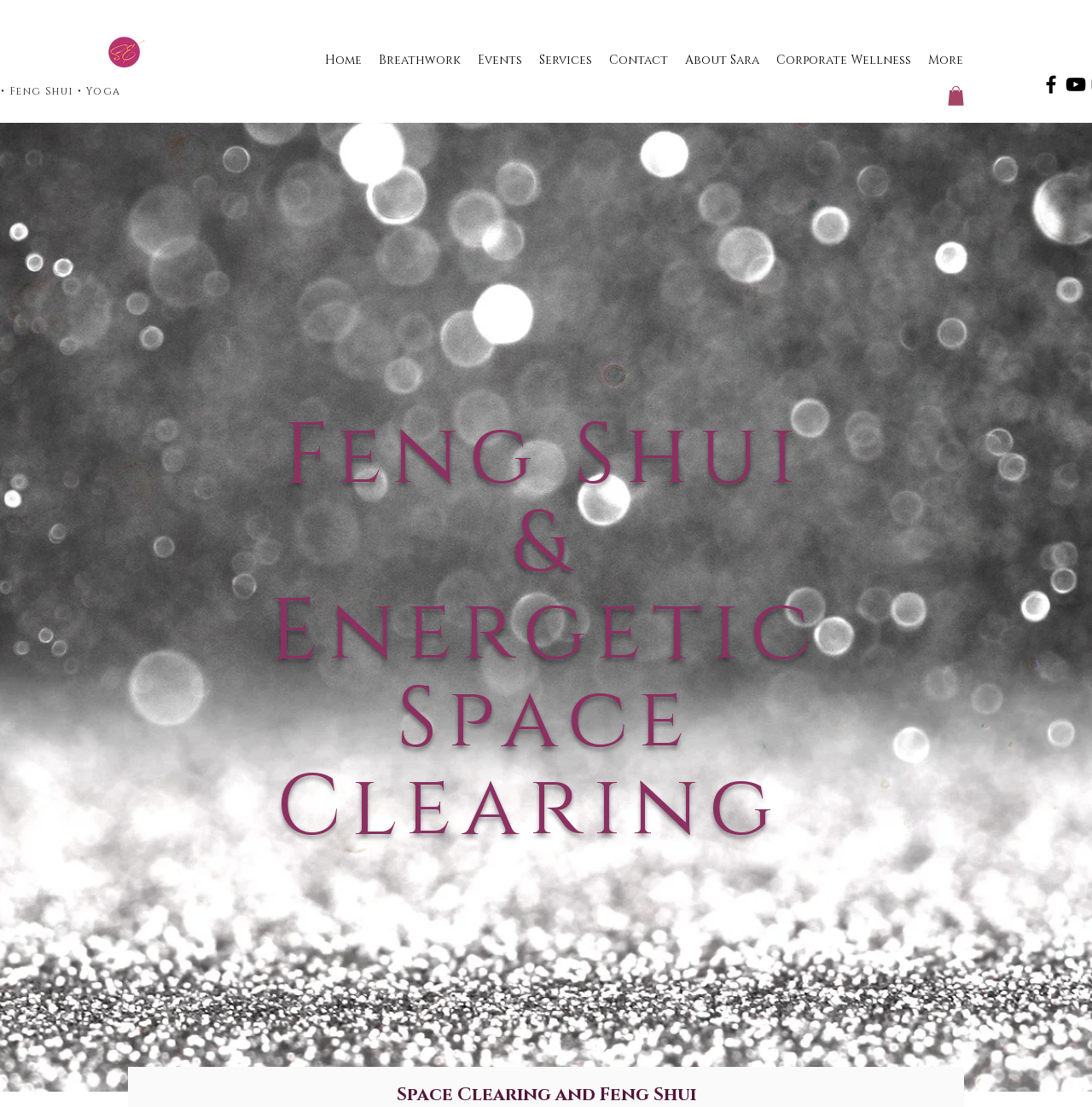Determine the bounding box coordinates of the element's region needed to click to follow the instruction: "contact Sara". Provide these coordinates as four float numbers between 0 and 1, formatted as [left, top, right, bottom].

[0.55, 0.037, 0.62, 0.072]